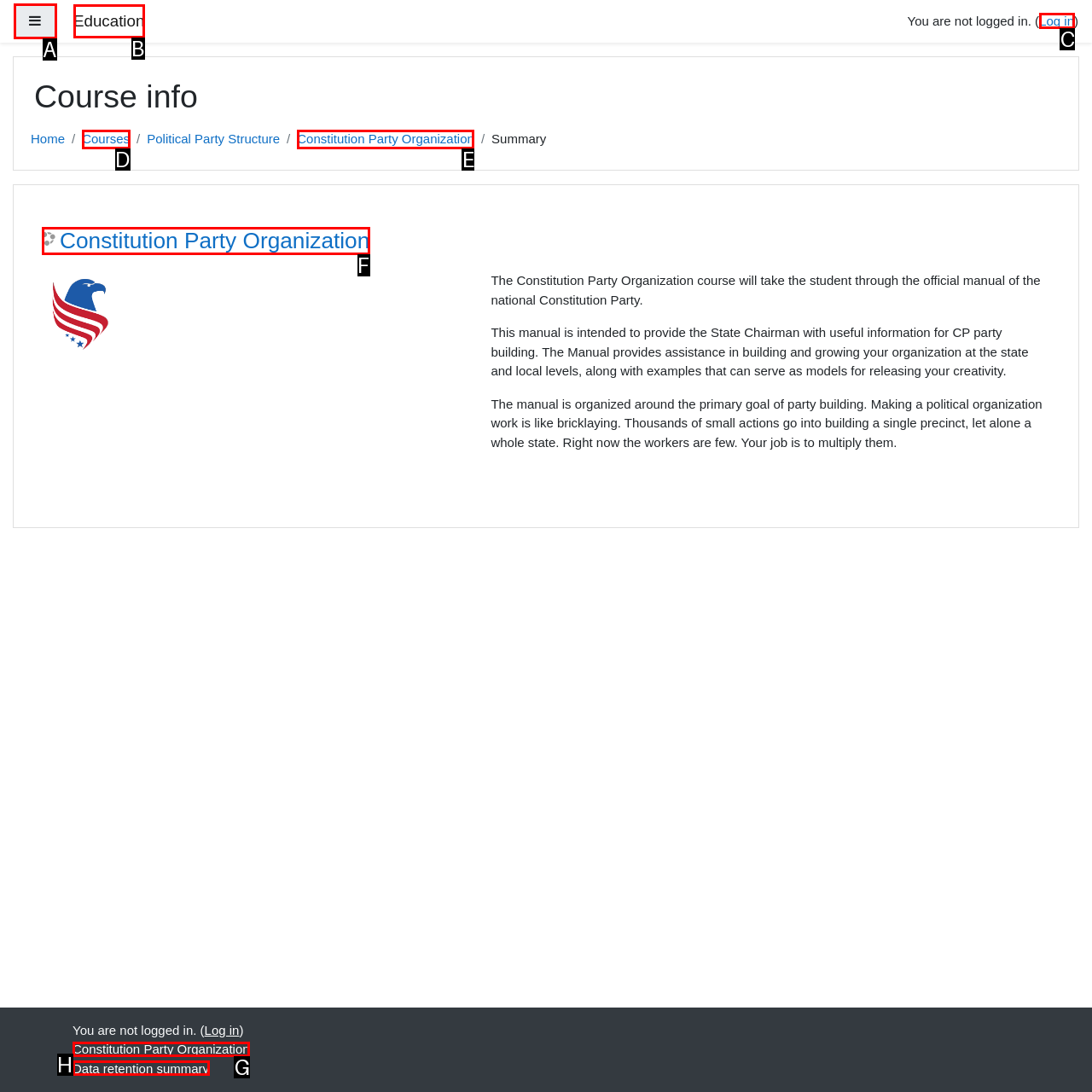Which option should you click on to fulfill this task: Click the 'Log in' link? Answer with the letter of the correct choice.

C